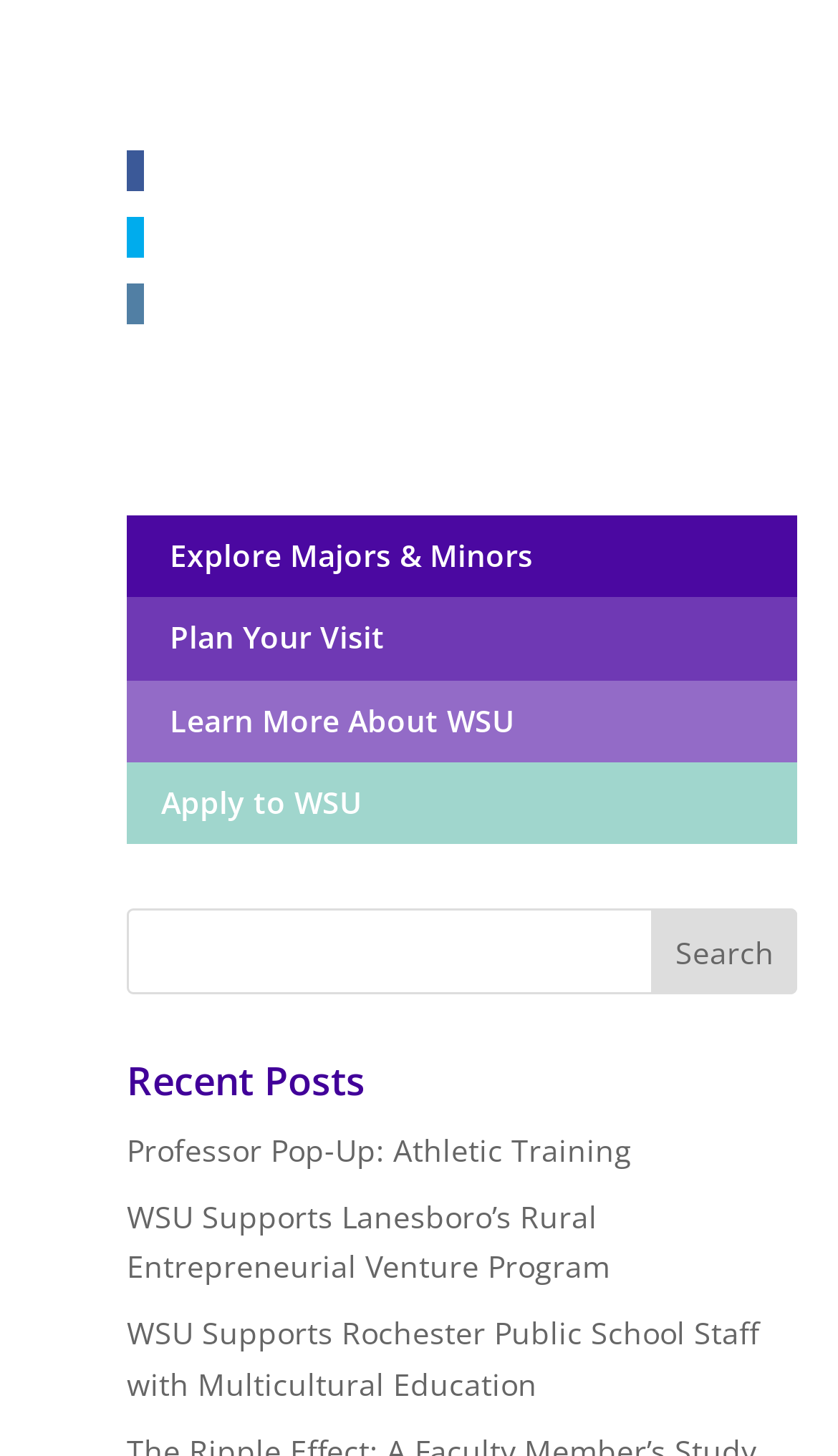Based on what you see in the screenshot, provide a thorough answer to this question: What is the topic of the first recent post?

The first recent post is titled 'Professor Pop-Up: Athletic Training', indicating that the post is related to athletic training and may feature a professor's insights or experiences in this field.